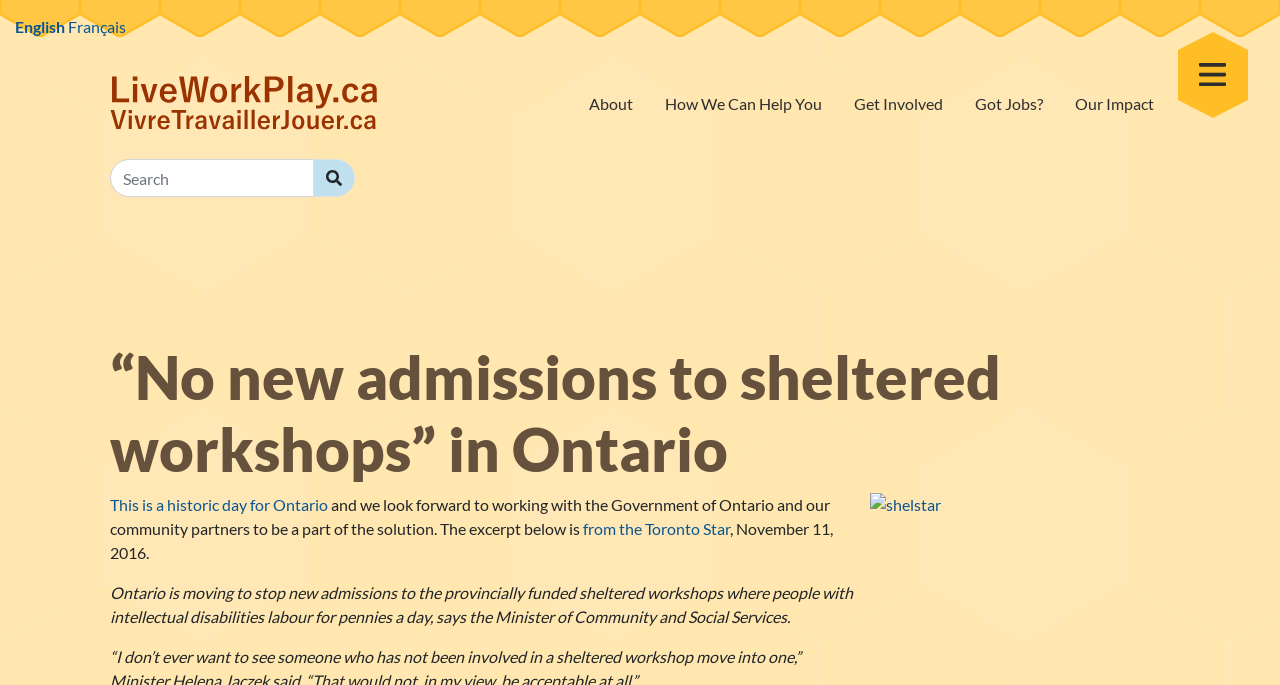Locate the bounding box coordinates of the UI element described by: "Got Jobs?". Provide the coordinates as four float numbers between 0 and 1, formatted as [left, top, right, bottom].

[0.749, 0.122, 0.827, 0.18]